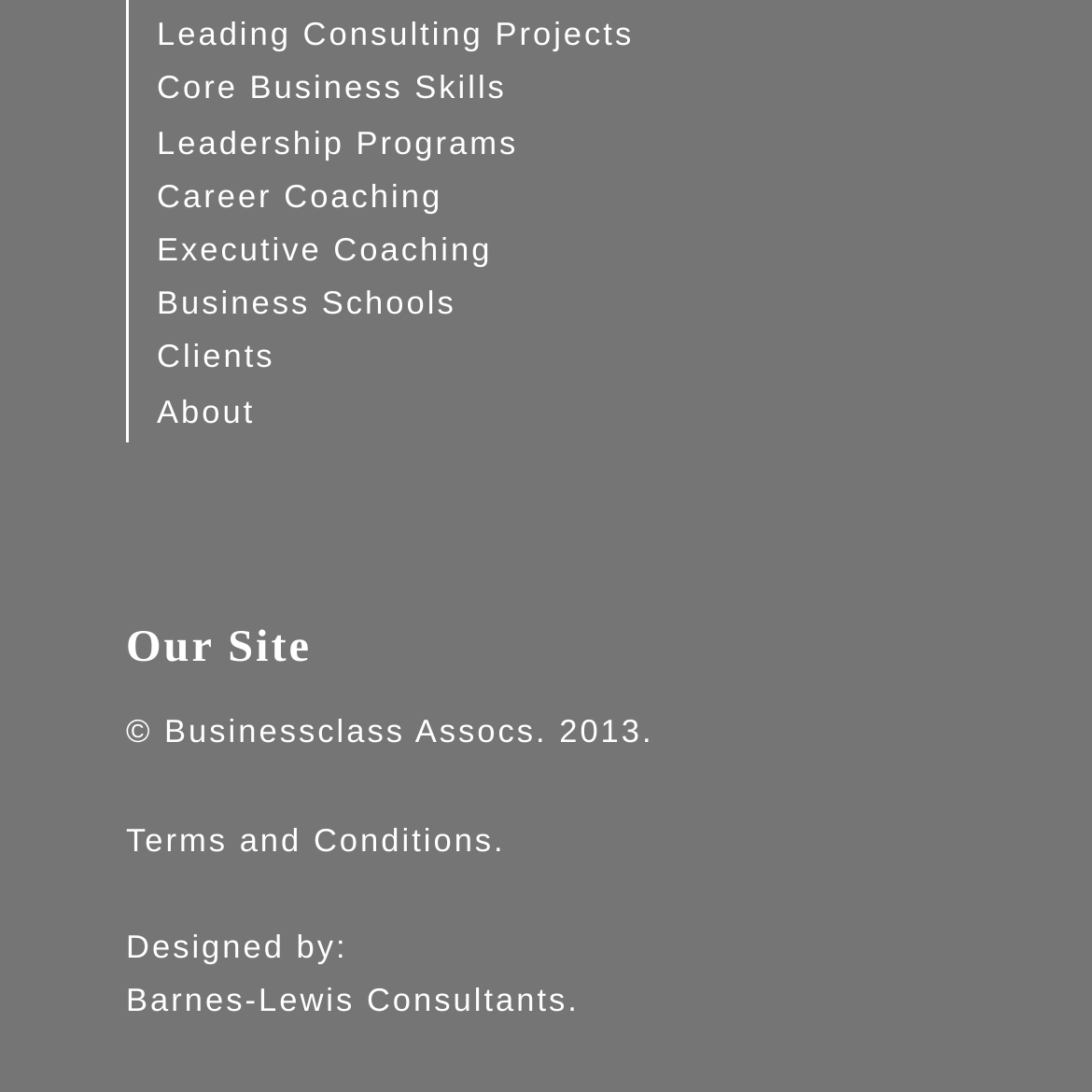What is the copyright year of the website?
We need a detailed and exhaustive answer to the question. Please elaborate.

The footer section of the webpage contains a copyright notice stating '© Businessclass Assocs. 2013.', indicating that the website's copyright year is 2013.